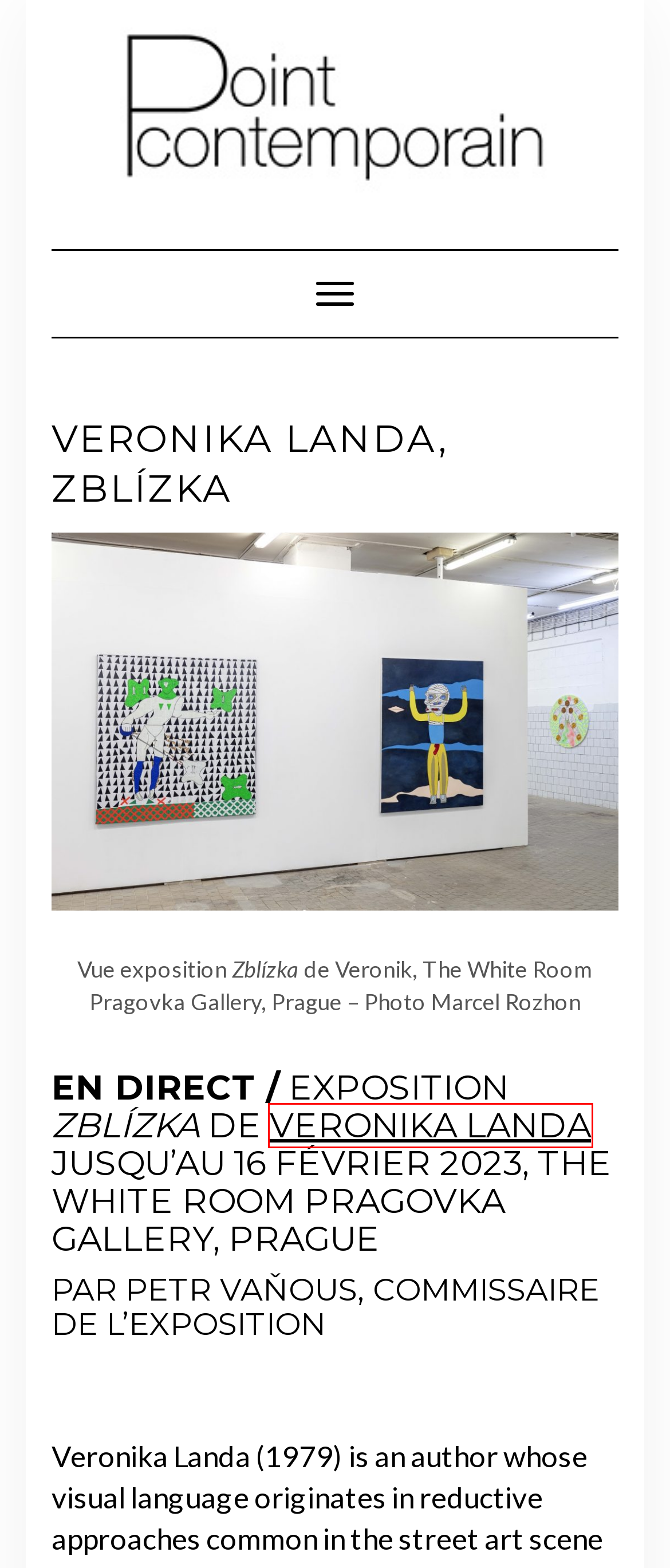You are given a screenshot of a webpage with a red rectangle bounding box around a UI element. Select the webpage description that best matches the new webpage after clicking the element in the bounding box. Here are the candidates:
A. JULIA CATHERINEAU, PONT DE LISSAC - pointcontemporain
B. Veronika Landa  - pointcontemporain
C. AMY BRAVO, I’M GOING THERE WITH YOU - pointcontemporain
D. pointcontemporain
E. Diego Wery - pointcontemporain
F. BÉTON RUBAN, SAMPLE, BAGNOLET - pointcontemporain
G. ROBIN LOPVET, ENTRE DEUX MONDES - pointcontemporain
H. MARIUS FOUQUET, PORTRAIT D'ARTISTE - pointcontemporain

B